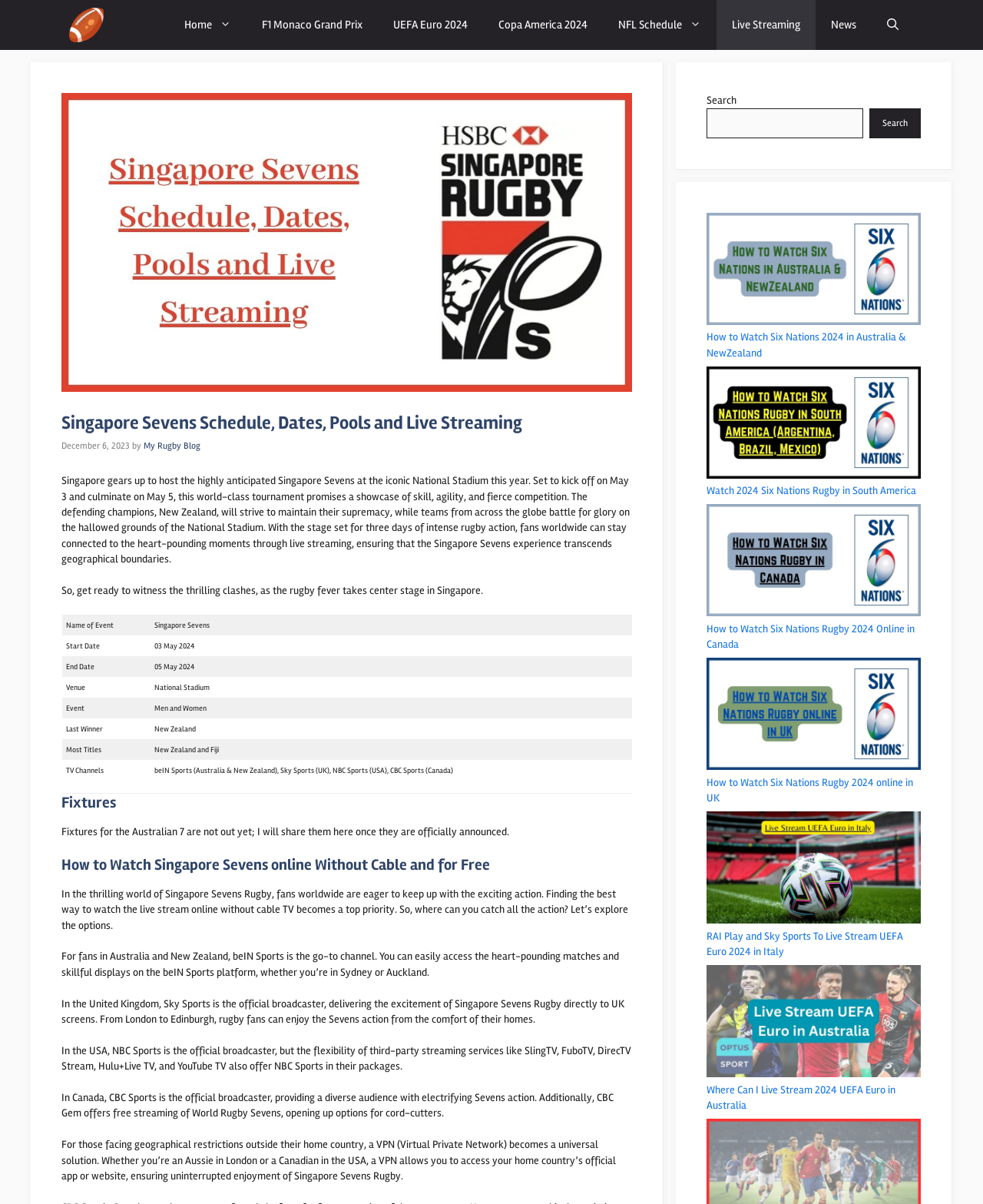Find the bounding box coordinates for the HTML element described as: "Copa America 2024". The coordinates should consist of four float values between 0 and 1, i.e., [left, top, right, bottom].

[0.491, 0.0, 0.613, 0.041]